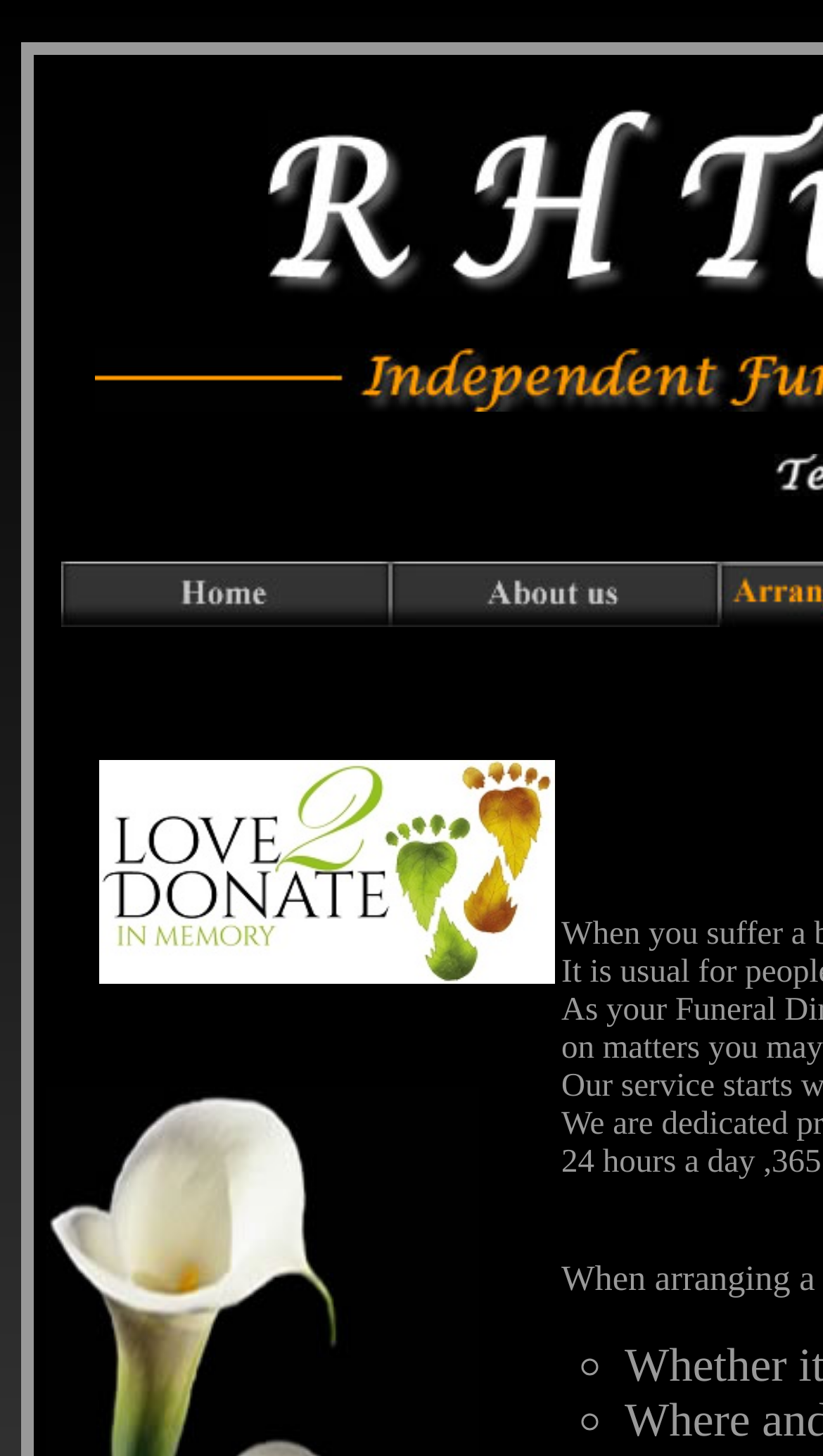Respond to the question with just a single word or phrase: 
What is the first menu item?

Home